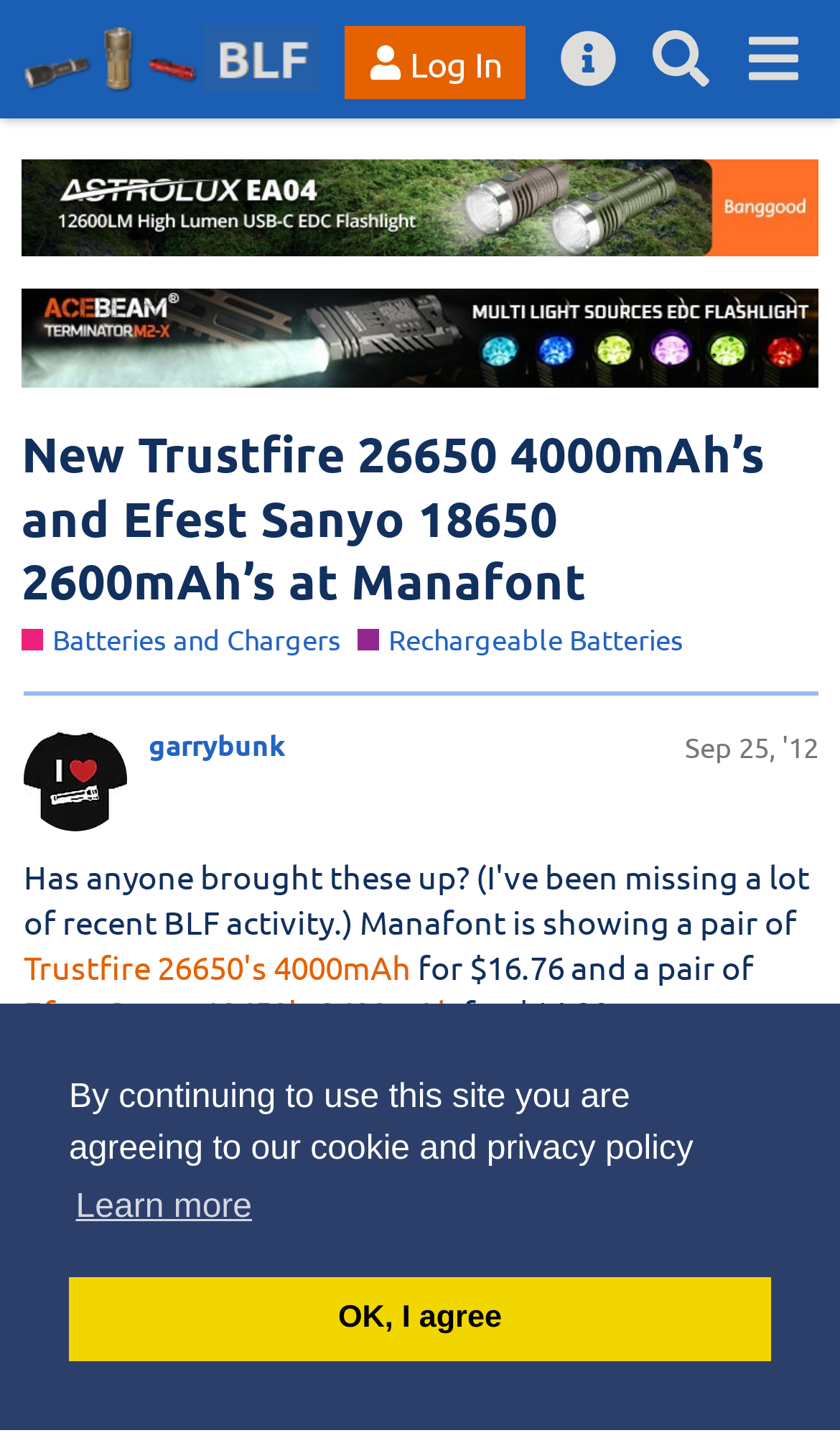Answer the question with a brief word or phrase:
What is the price of Trustfire 26650's 4000mAh?

$16.76